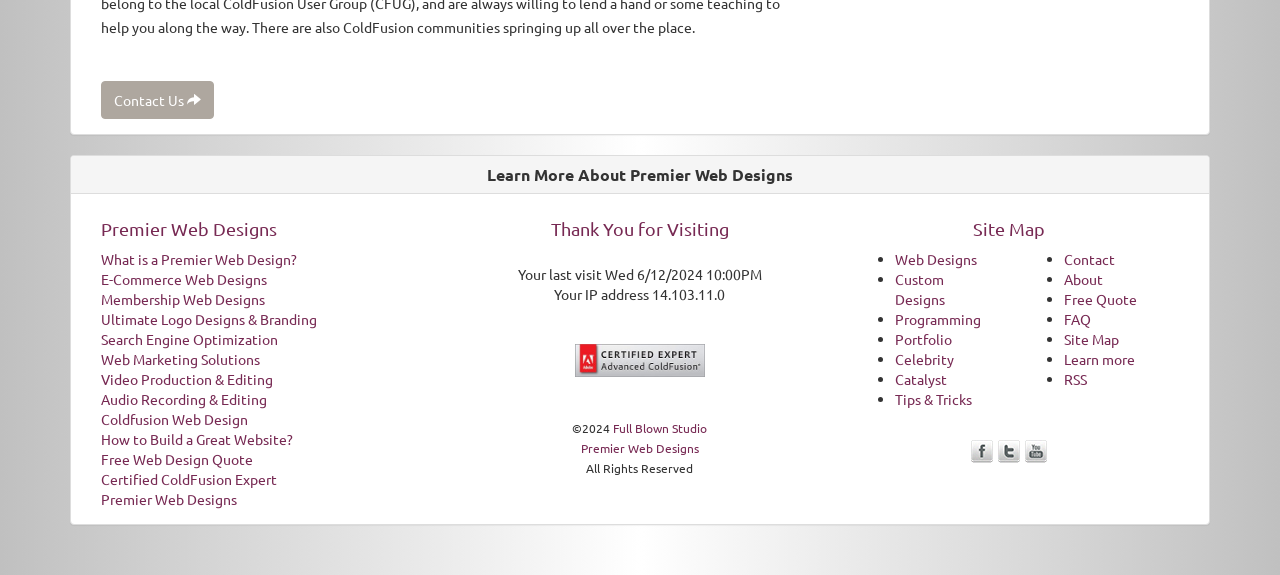Highlight the bounding box coordinates of the element that should be clicked to carry out the following instruction: "Get a free web design quote". The coordinates must be given as four float numbers ranging from 0 to 1, i.e., [left, top, right, bottom].

[0.079, 0.783, 0.198, 0.814]